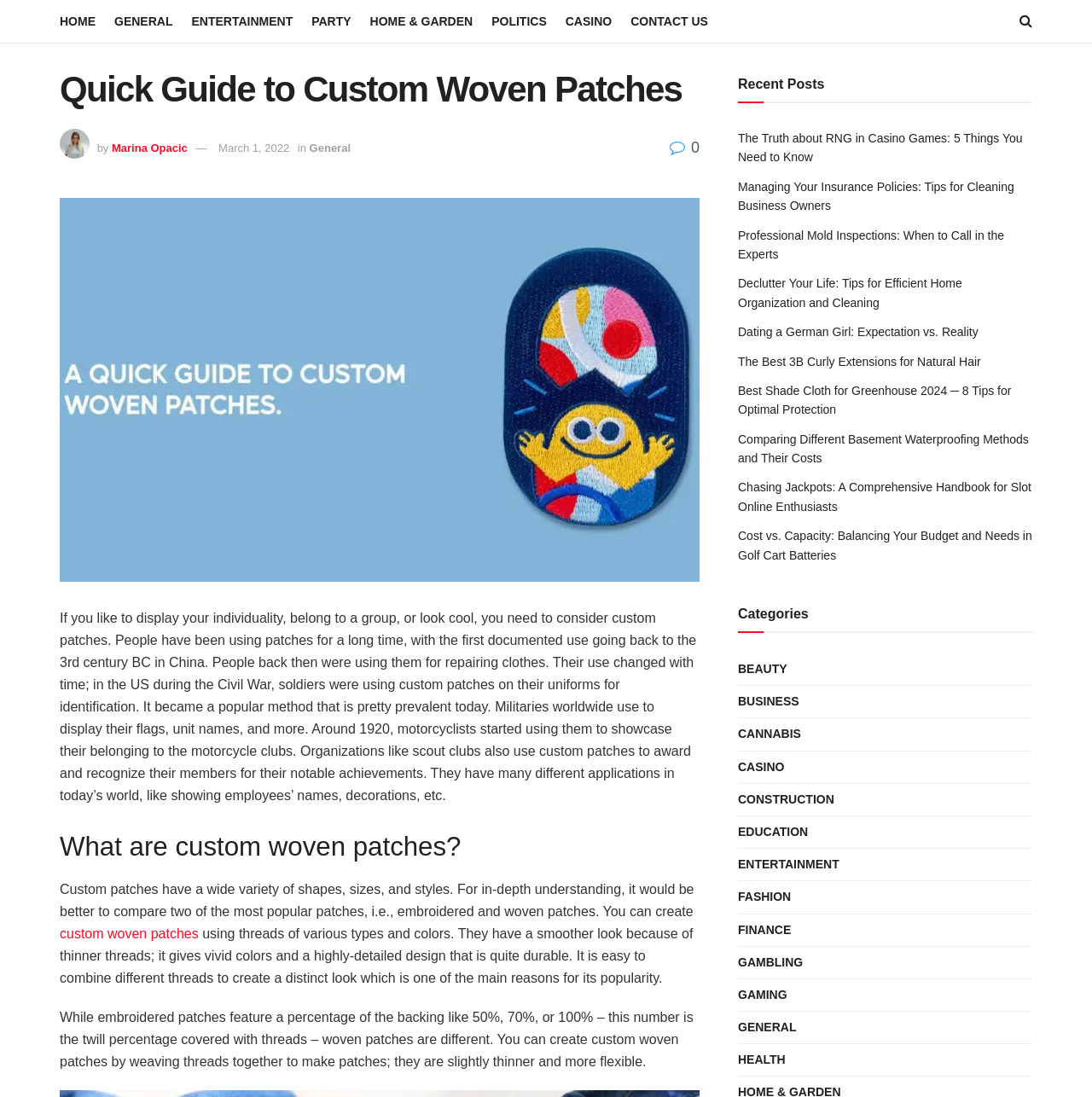Please give a one-word or short phrase response to the following question: 
What categories are available on this website?

Multiple categories